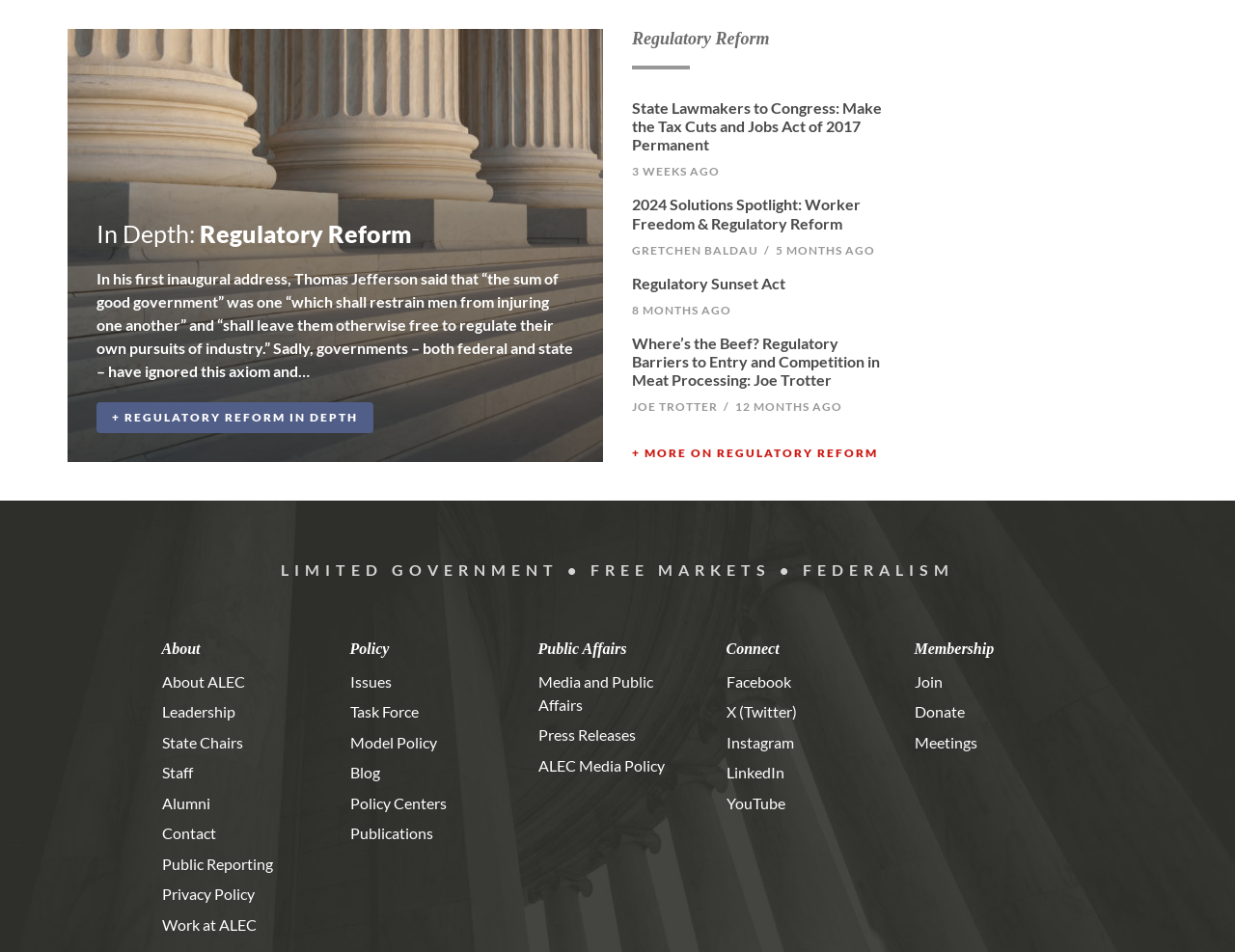Using the provided description: "Issues", find the bounding box coordinates of the corresponding UI element. The output should be four float numbers between 0 and 1, in the format [left, top, right, bottom].

[0.283, 0.706, 0.317, 0.725]